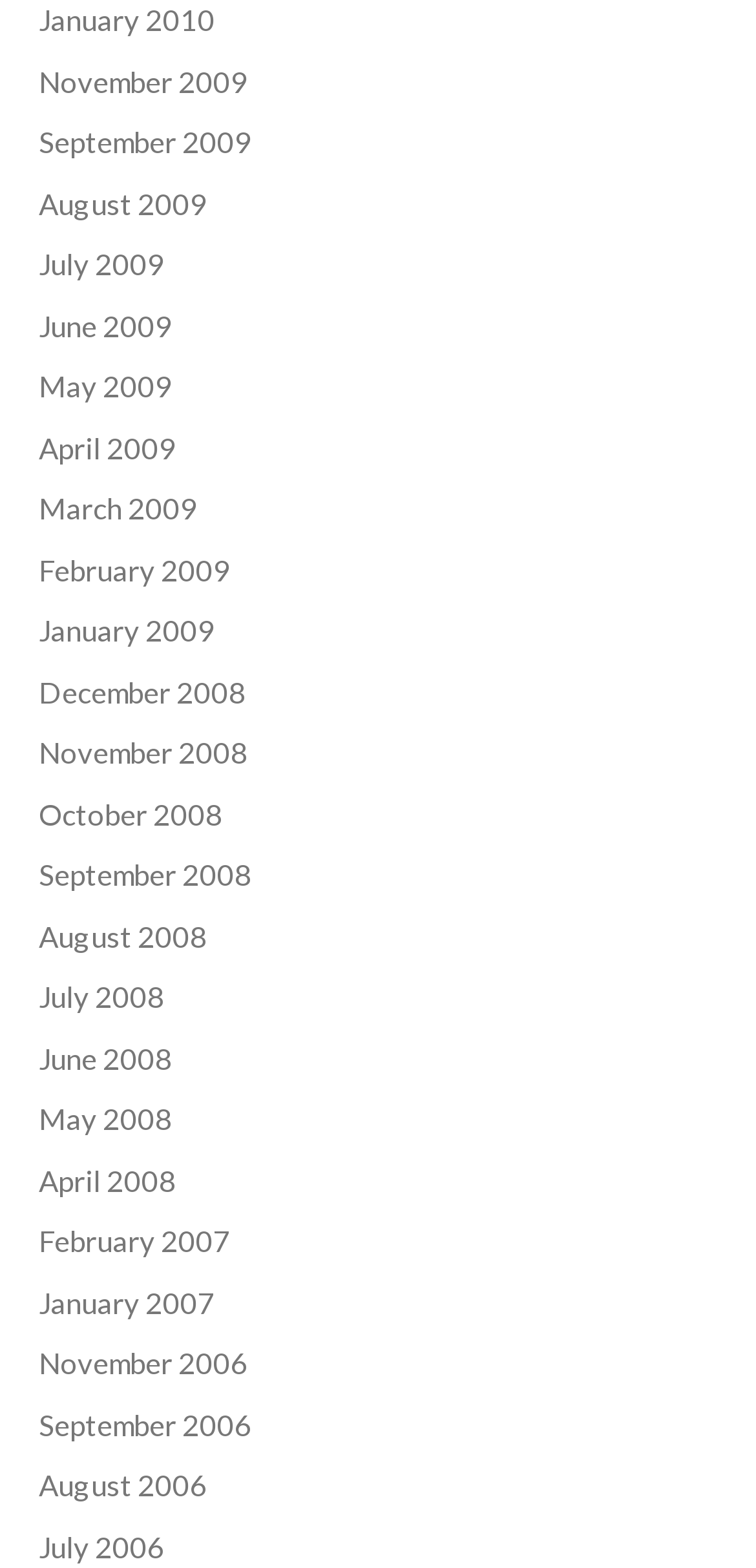Can you provide the bounding box coordinates for the element that should be clicked to implement the instruction: "view July 2009"?

[0.051, 0.157, 0.218, 0.179]